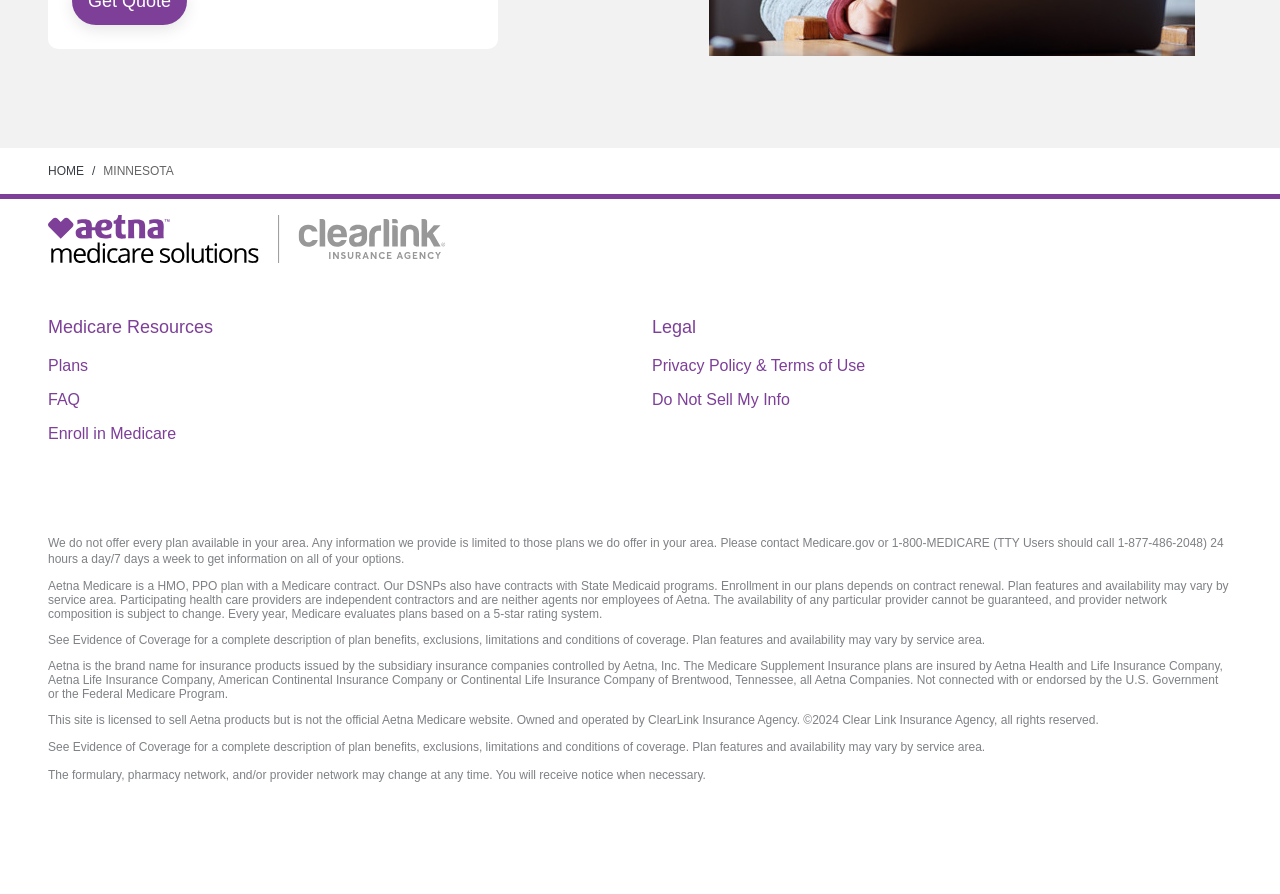Refer to the screenshot and answer the following question in detail:
What is the name of the state mentioned on the webpage?

I found the answer by looking at the StaticText element with the text 'MINNESOTA' at coordinates [0.081, 0.141, 0.136, 0.157]. This text is likely to be a state name, and it is prominently displayed near the top of the webpage.